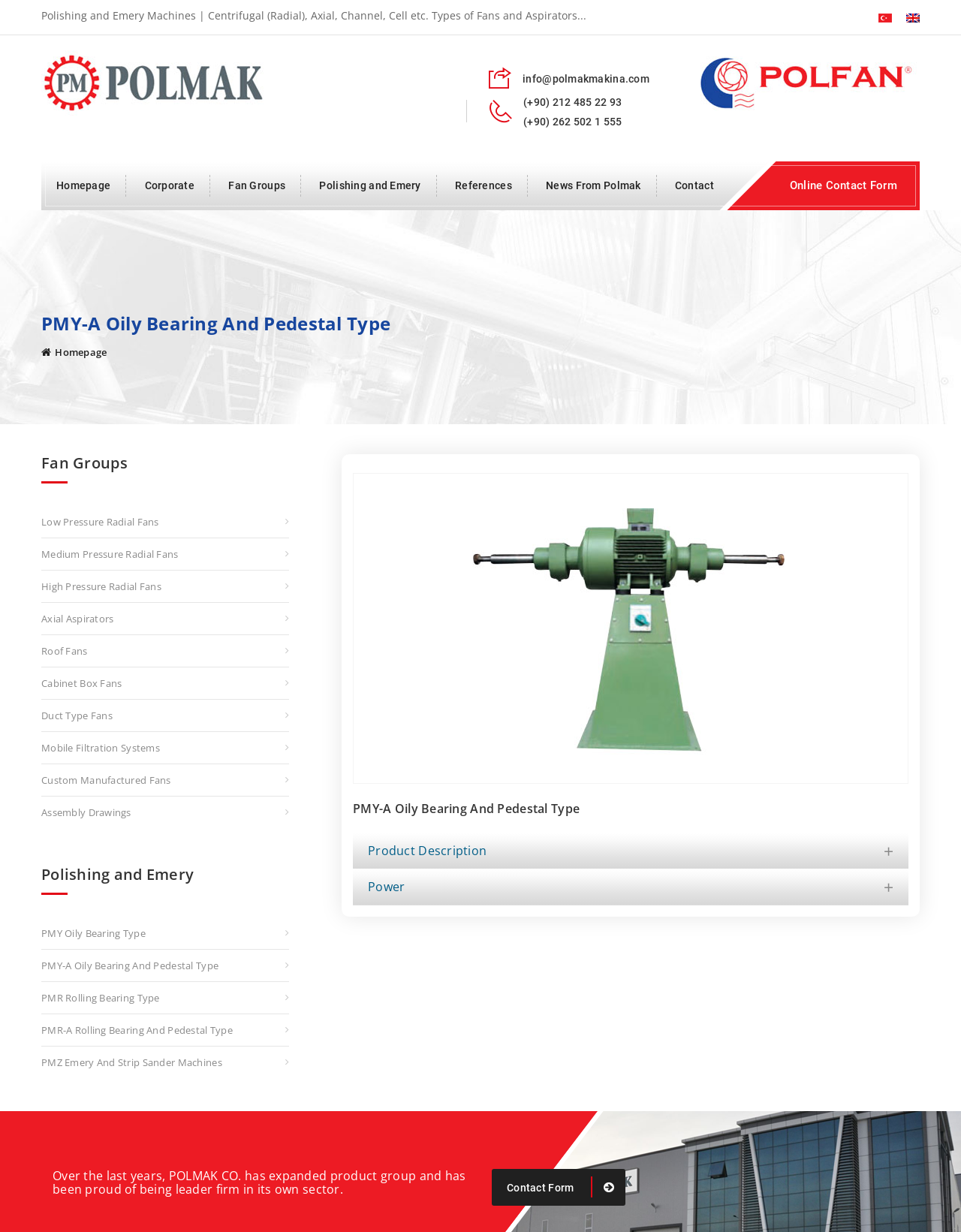Find the bounding box coordinates for the HTML element described in this sentence: "Contact Form". Provide the coordinates as four float numbers between 0 and 1, in the format [left, top, right, bottom].

[0.512, 0.927, 0.651, 0.957]